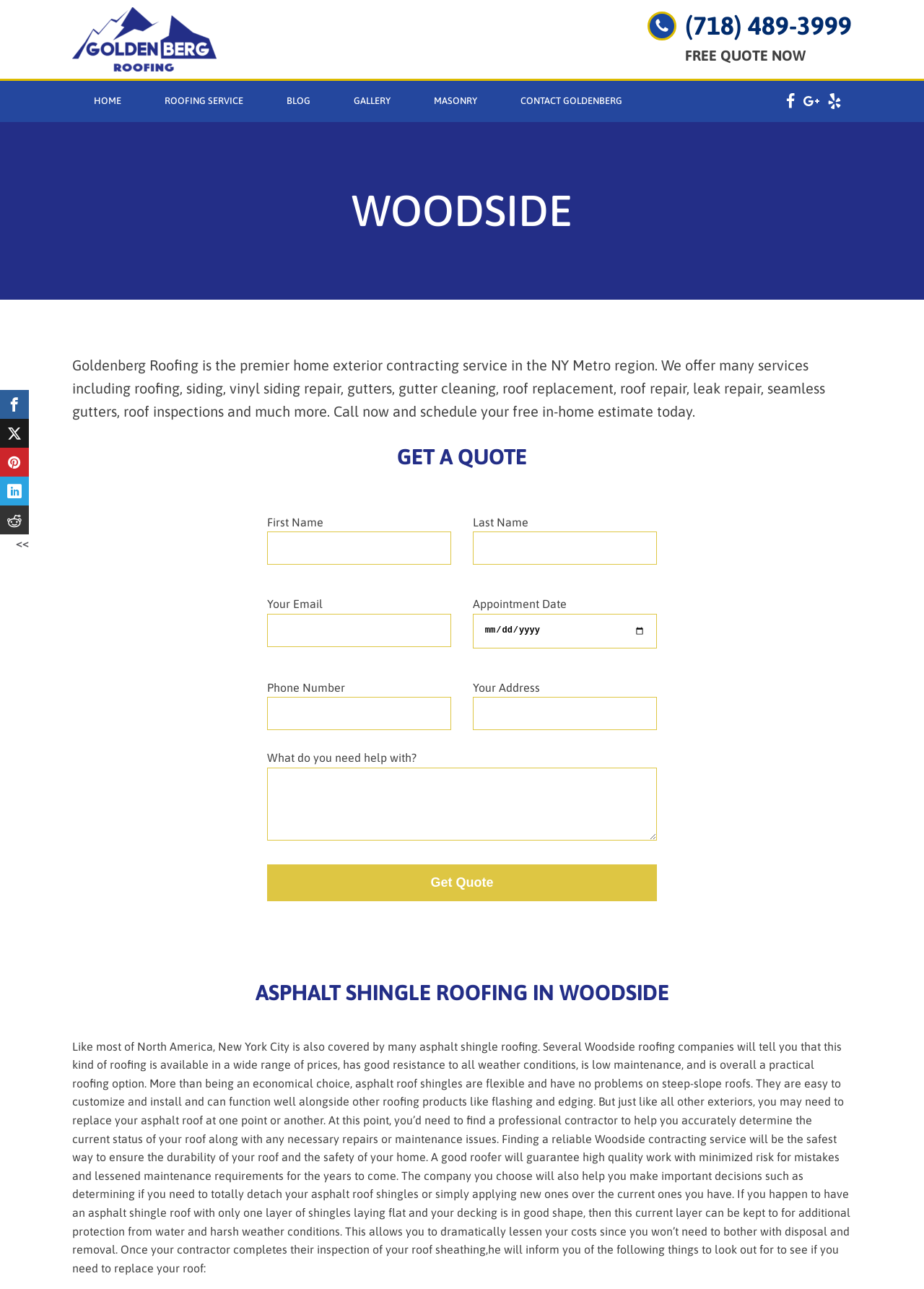Identify the bounding box coordinates of the part that should be clicked to carry out this instruction: "Fill in the 'First Name' field".

[0.289, 0.413, 0.488, 0.438]